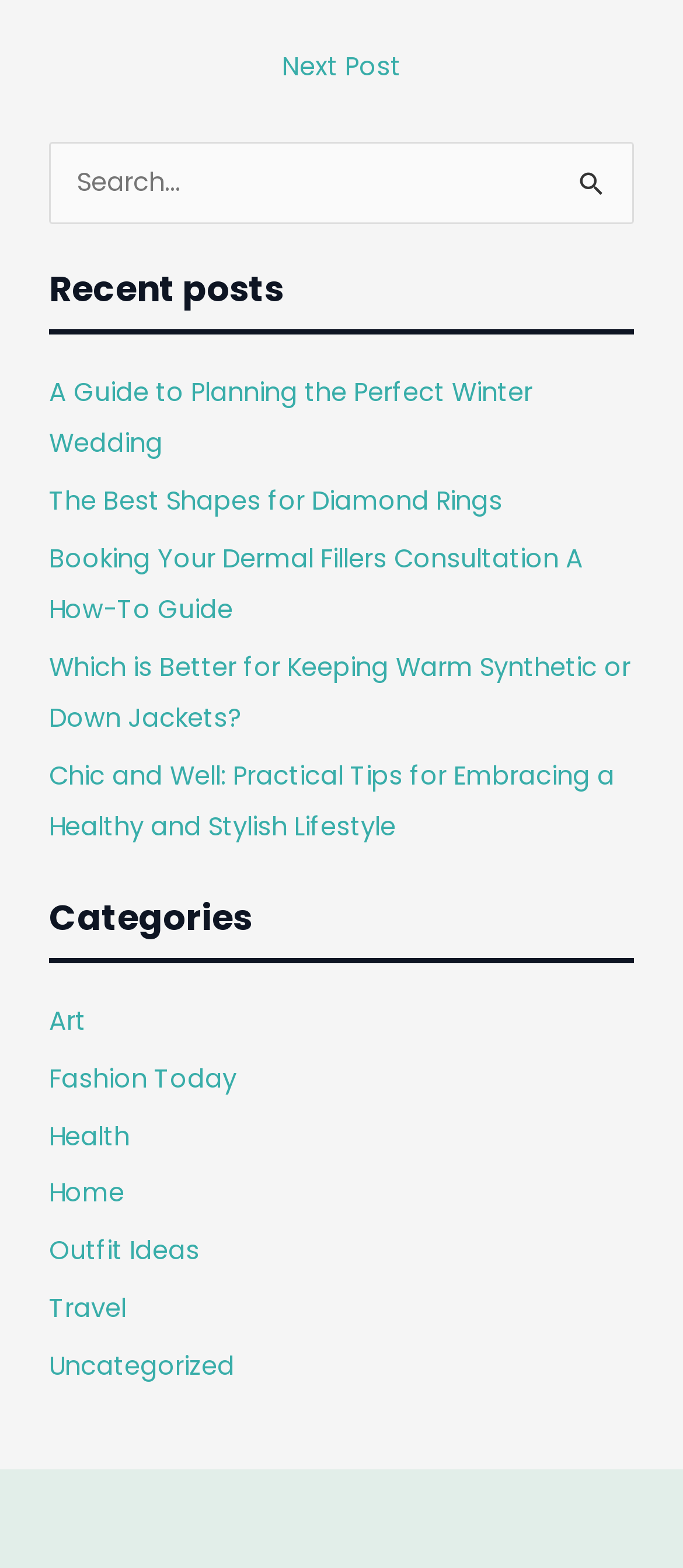Provide the bounding box coordinates of the HTML element described by the text: "parent_node: Search for: name="s" placeholder="Search..."".

[0.071, 0.091, 0.929, 0.143]